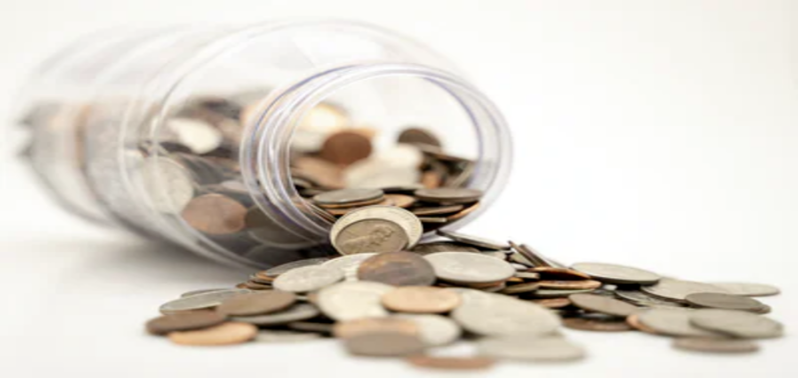Create an extensive caption that includes all significant details of the image.

The image depicts a clear jar tipped over, spilling an assortment of coins across a neutral background. The scene captures a random scattering of different denominations, emphasizing the theme of additional costs associated with hiring a property manager. This visual aligns with the accompanying text discussing the financial implications of property management services, highlighting that while hiring a property manager can lead to savings over time, the initial costs may be significant. The image serves as a visual reminder of the budget considerations and the financial planning necessary when engaging in property management.